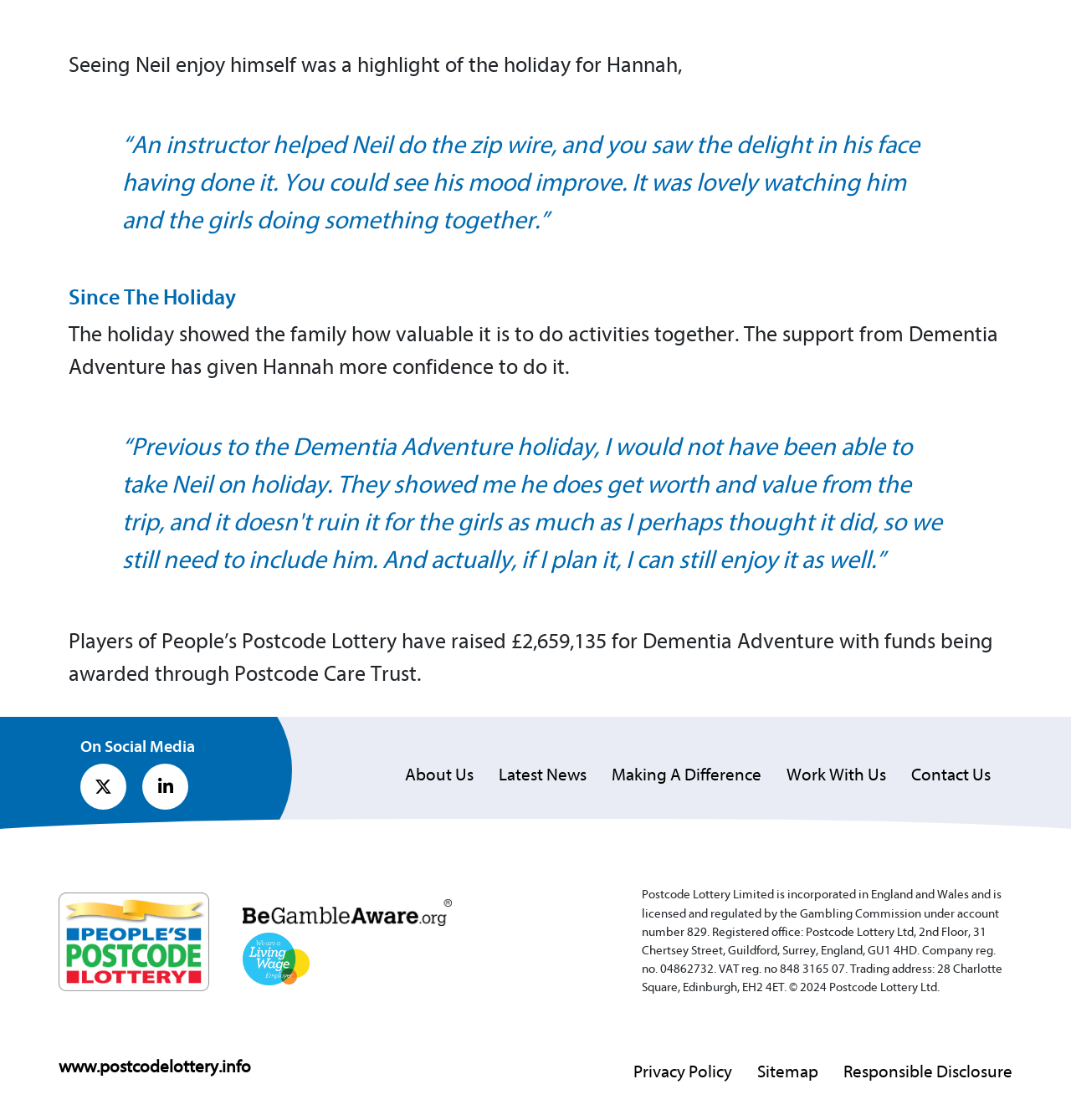How many social media links are present on the webpage?
Please ensure your answer to the question is detailed and covers all necessary aspects.

The answer can be found by counting the social media links present on the webpage, which are Twitter and LinkedIn.